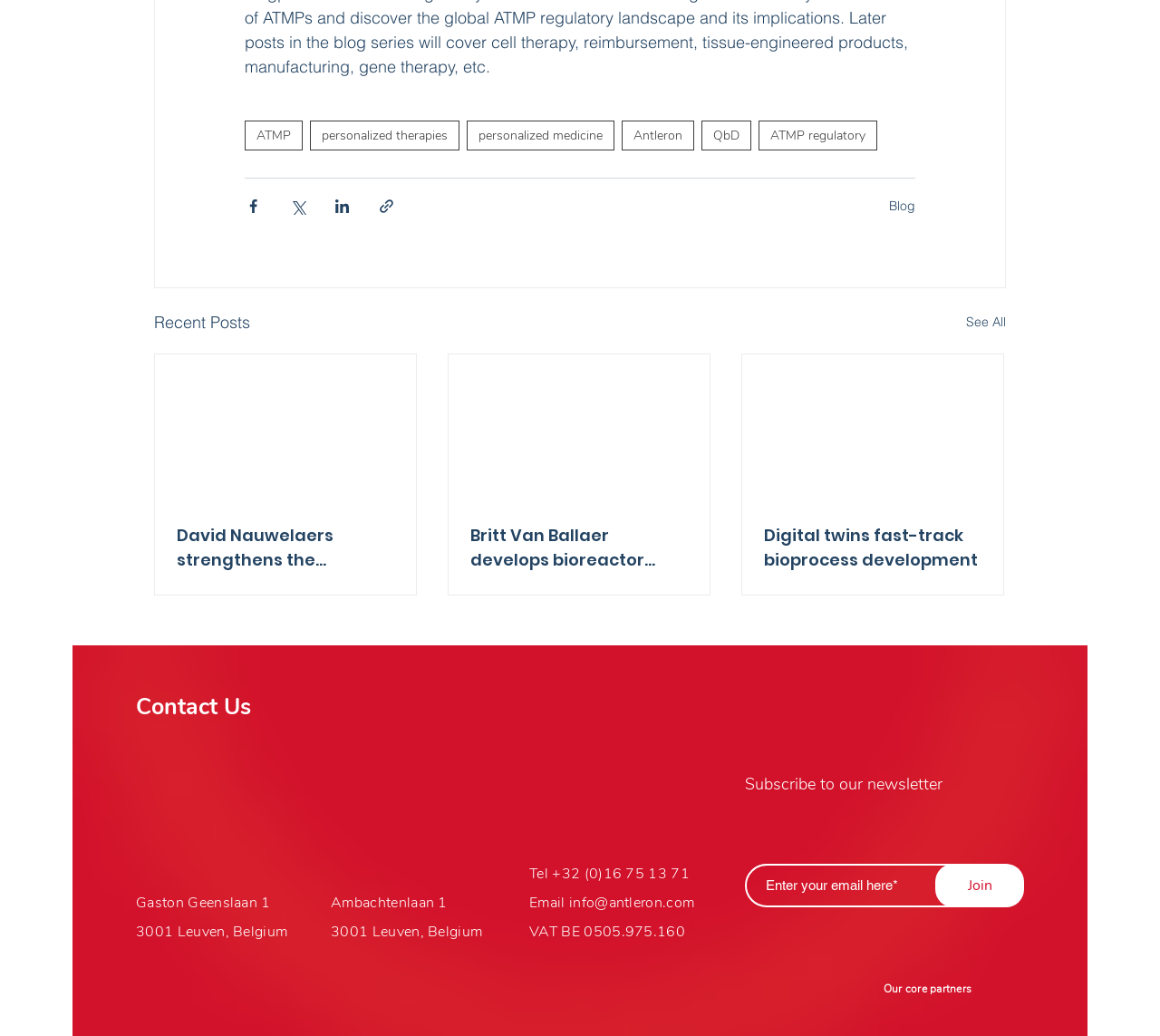How many contact addresses are provided?
Refer to the image and respond with a one-word or short-phrase answer.

2